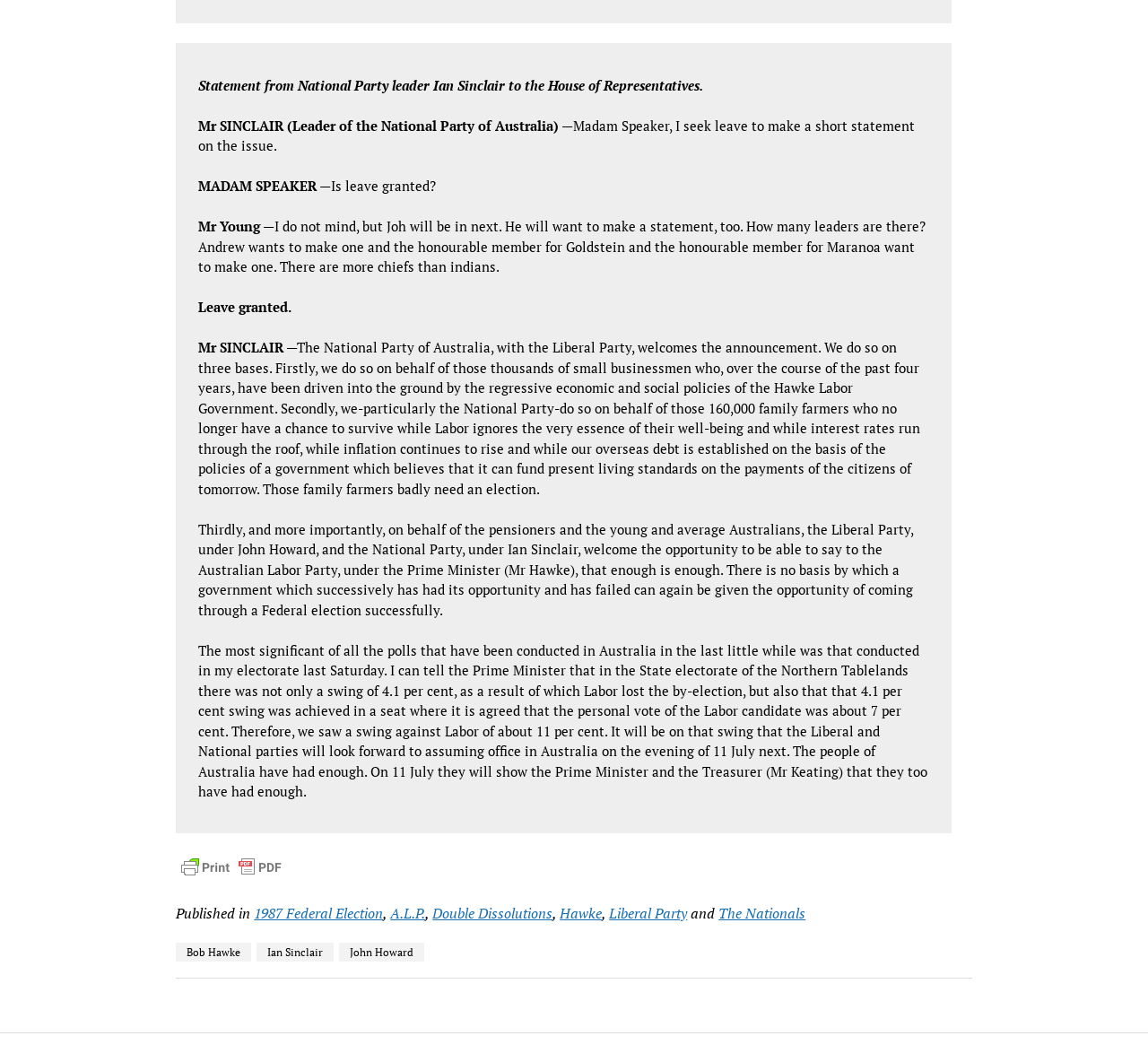Locate the bounding box coordinates of the clickable region to complete the following instruction: "Read more about 'Ian Sinclair'."

[0.224, 0.887, 0.291, 0.905]